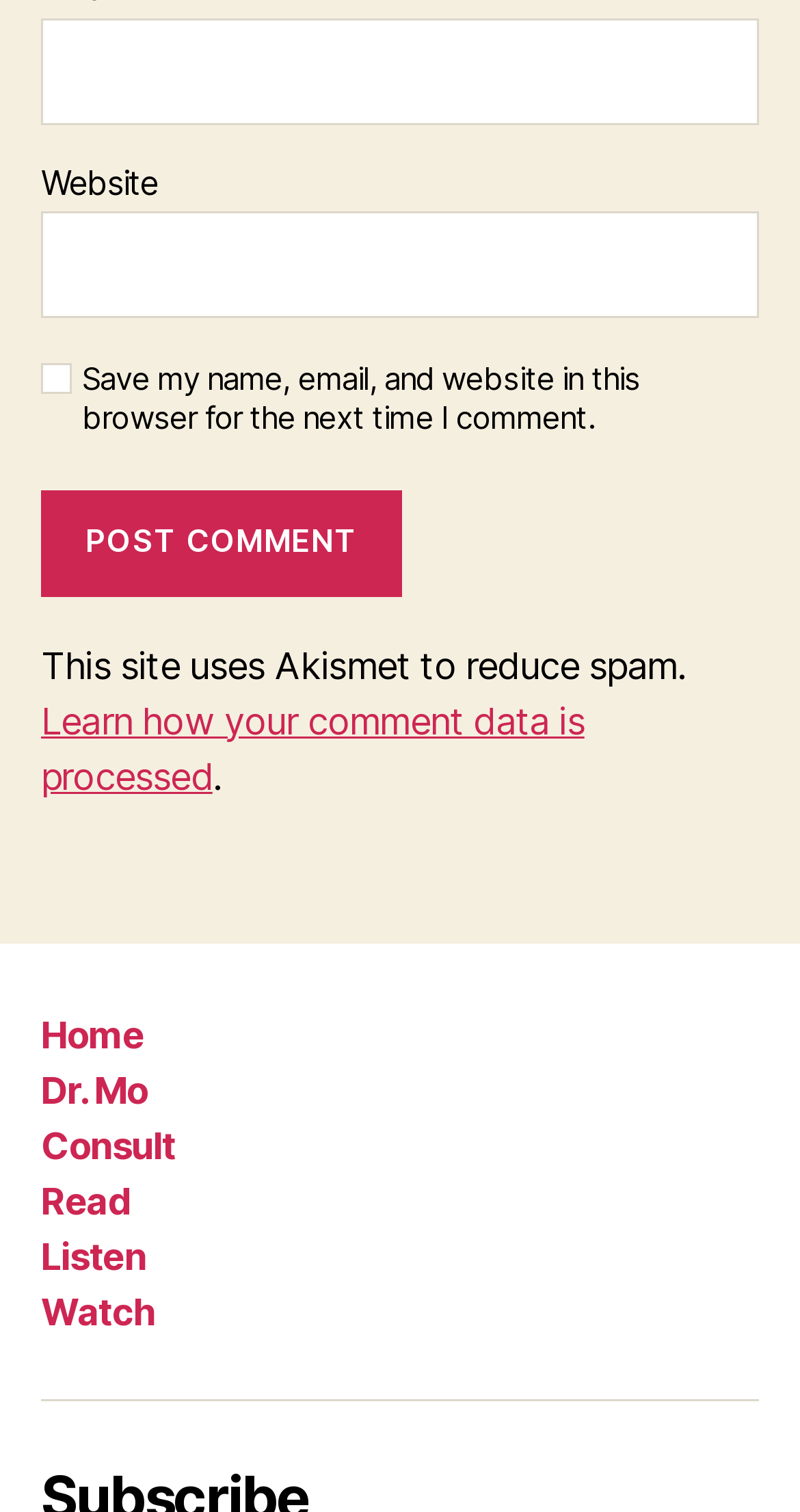Identify the bounding box coordinates for the UI element described as: "Cassandra".

None